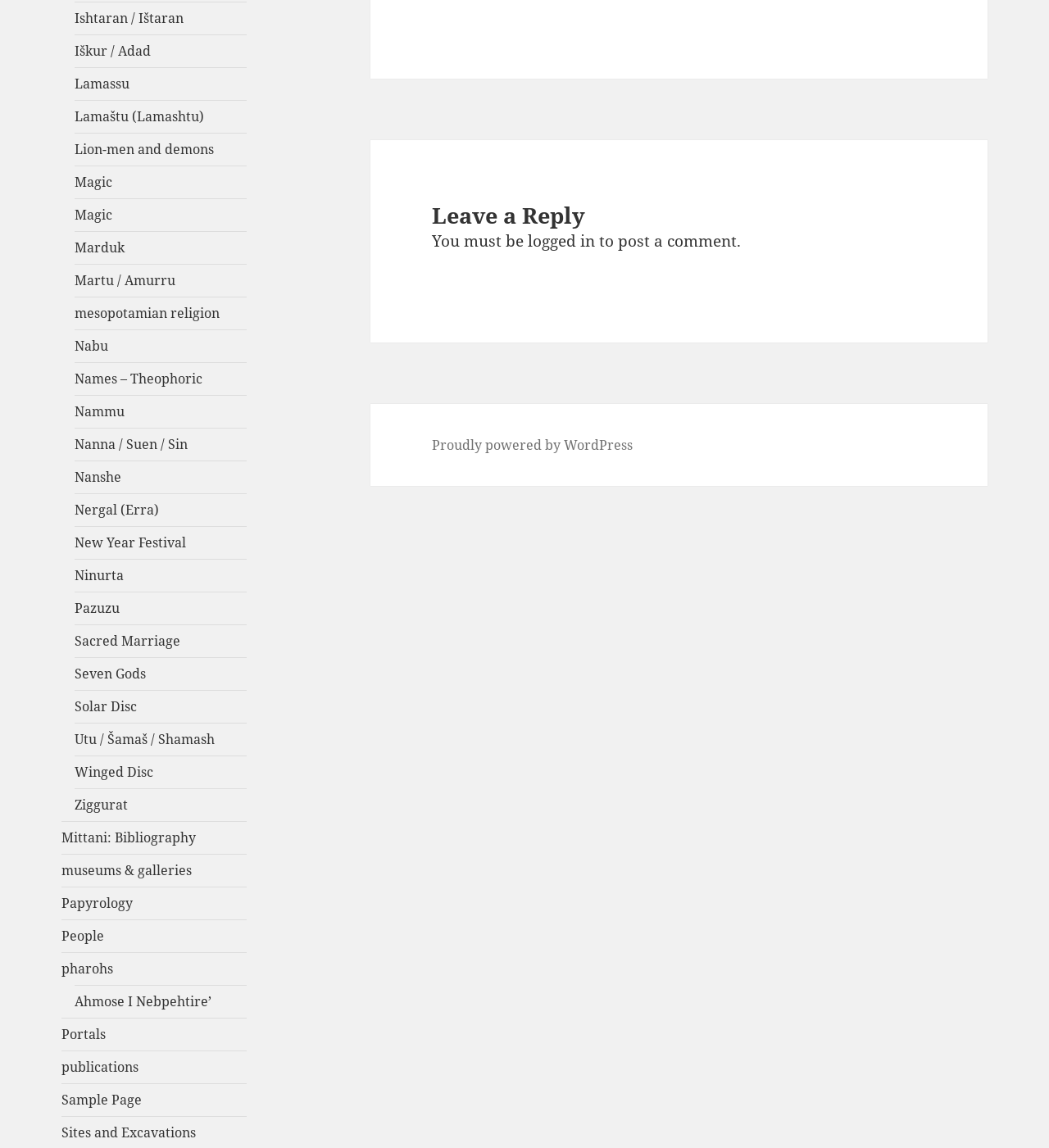Respond to the question below with a single word or phrase: What is the platform that powers this webpage?

WordPress